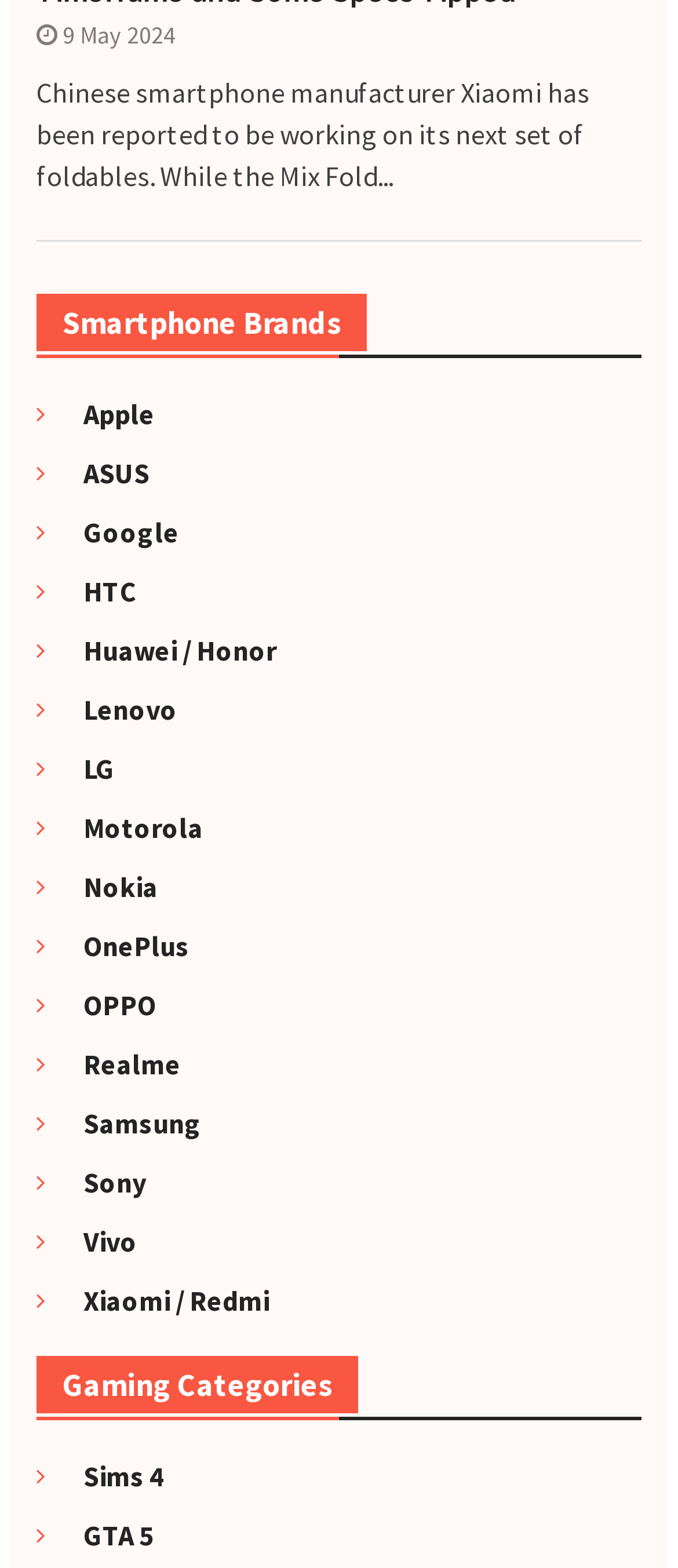Determine the bounding box of the UI component based on this description: "Xiaomi / Redmi". The bounding box coordinates should be four float values between 0 and 1, i.e., [left, top, right, bottom].

[0.084, 0.818, 0.397, 0.841]